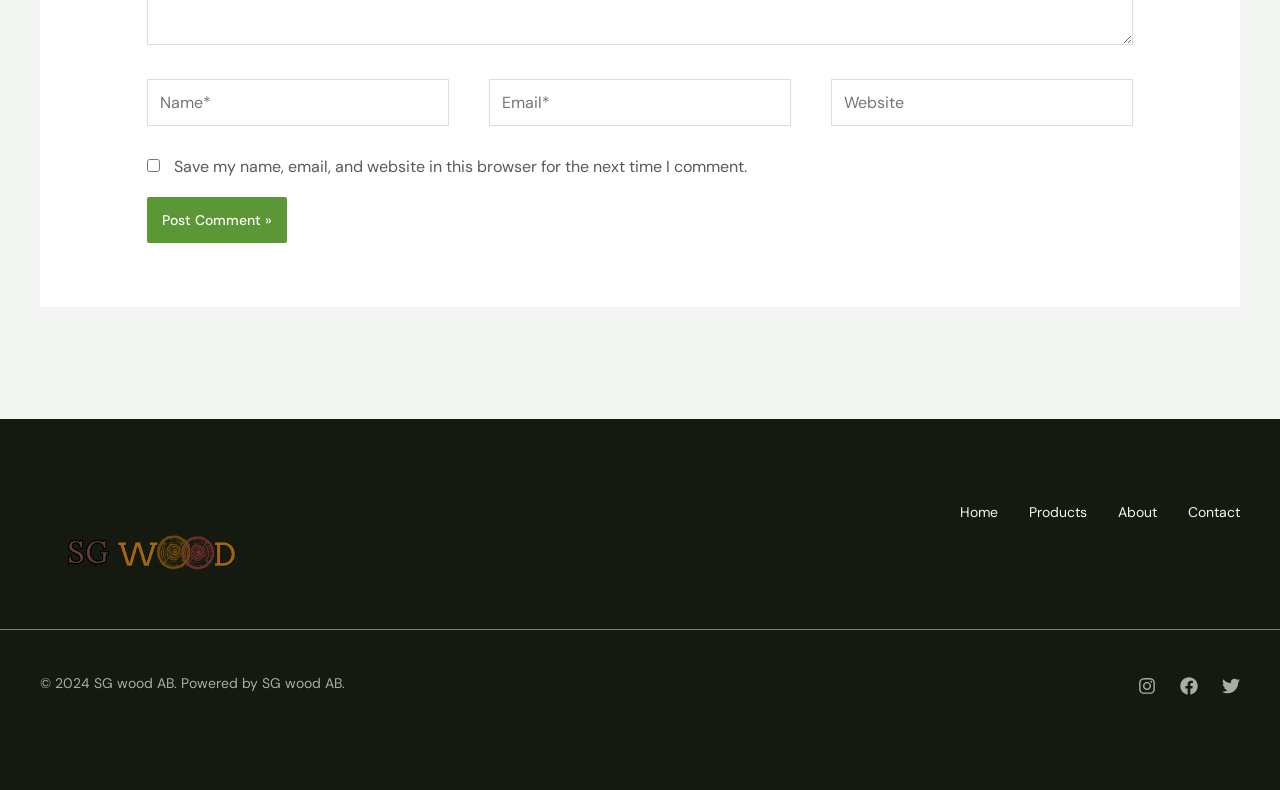Using the provided description: "Contact", find the bounding box coordinates of the corresponding UI element. The output should be four float numbers between 0 and 1, in the format [left, top, right, bottom].

[0.909, 0.632, 0.969, 0.665]